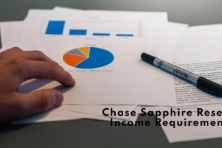What is the main topic of the image?
Please provide a comprehensive answer to the question based on the webpage screenshot.

The image is primarily focused on the Chase Sapphire Reserve credit card, specifically the income requirements for qualifying for this premium credit card, as indicated by the caption and the financial data presented in the documents.